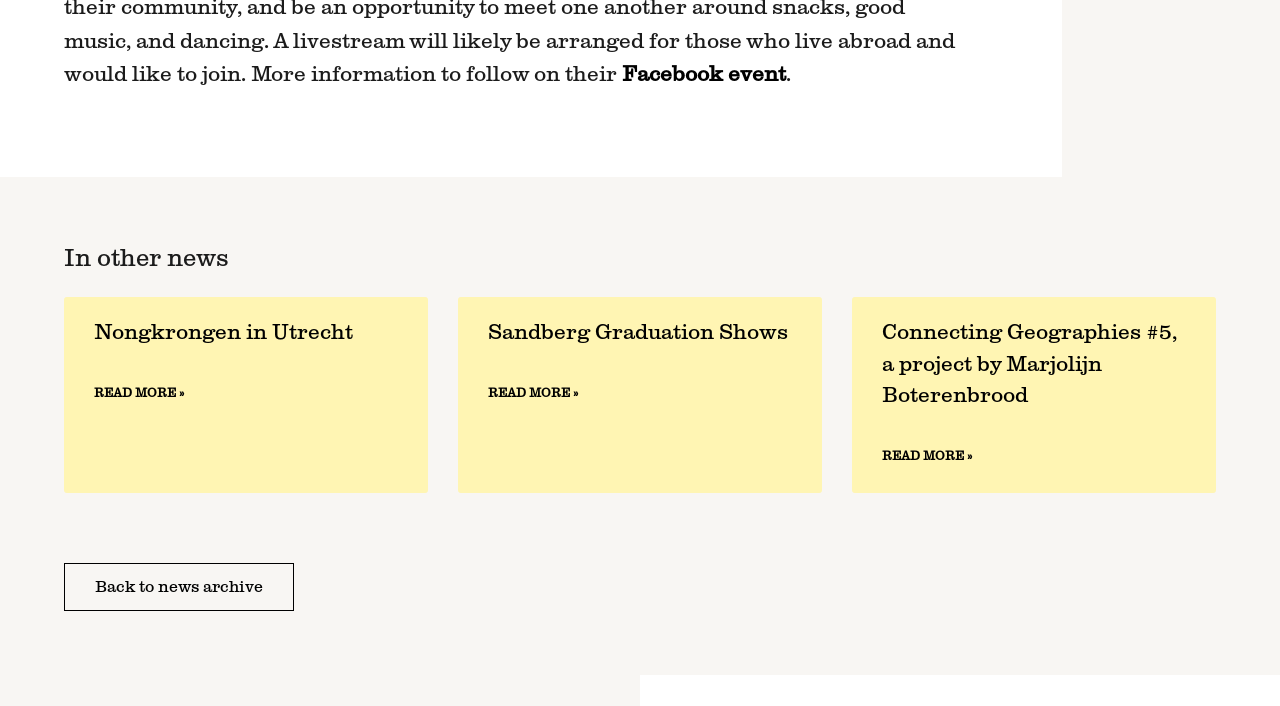Locate the bounding box of the UI element described in the following text: "Back to news archive".

[0.05, 0.798, 0.23, 0.866]